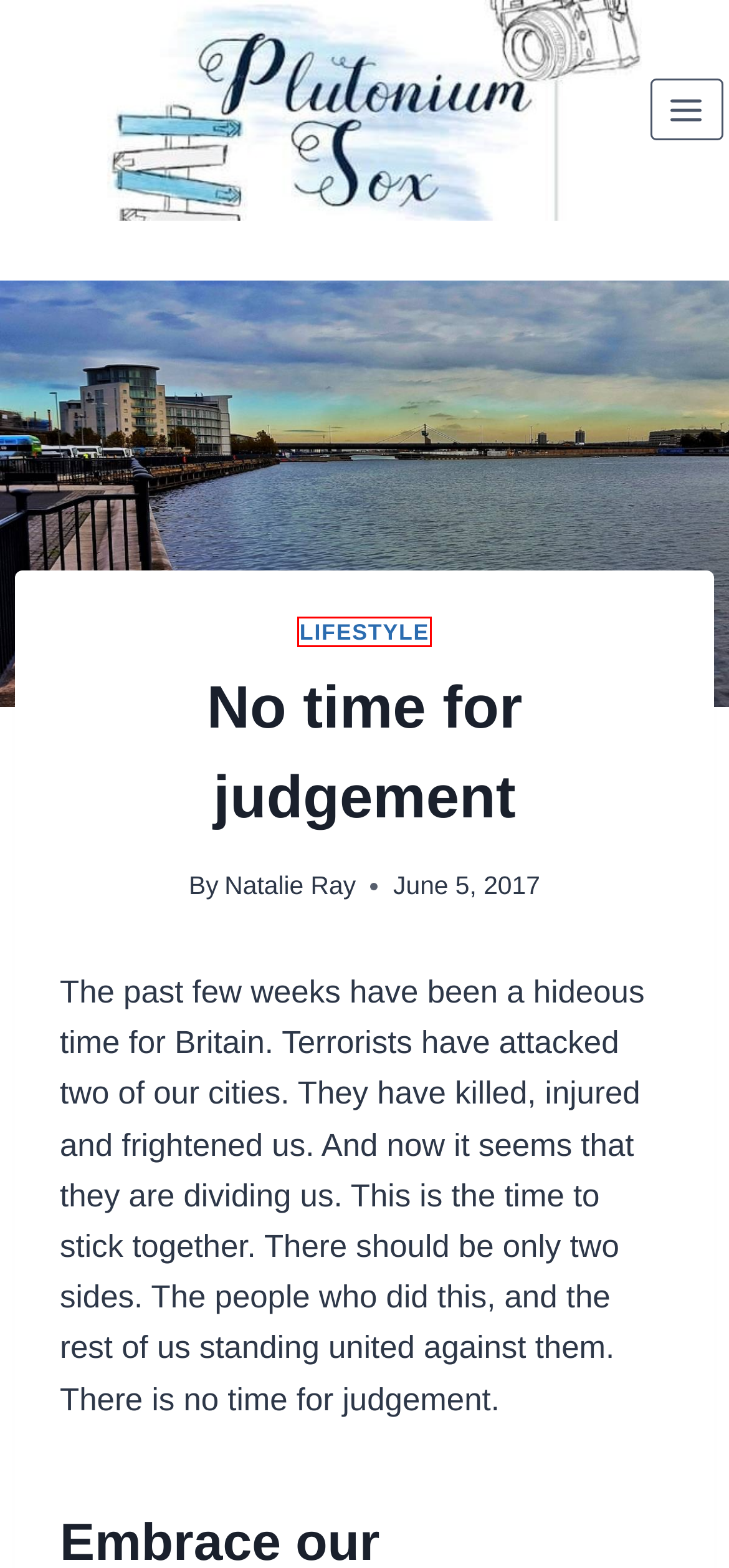You have a screenshot of a webpage with a red bounding box around an element. Identify the webpage description that best fits the new page that appears after clicking the selected element in the red bounding box. Here are the candidates:
A. Lifestyle Archives - Plutonium Sox
B. Getting over the unforgivable - Plutonium Sox
C. #GetADog - Plutonium Sox
D. 10 benefits of childhood sport that stay with you into adulthood - Plutonium Sox
E. A relaxing mini break at the Bank House Hotel - Plutonium Sox
F. Bedroom furniture for children - Plutonium Sox
G. Plutonium Sox Family Lifestyle and Travel Blog - Plutonium Sox
H. Why I've banned Bing - Plutonium Sox

A